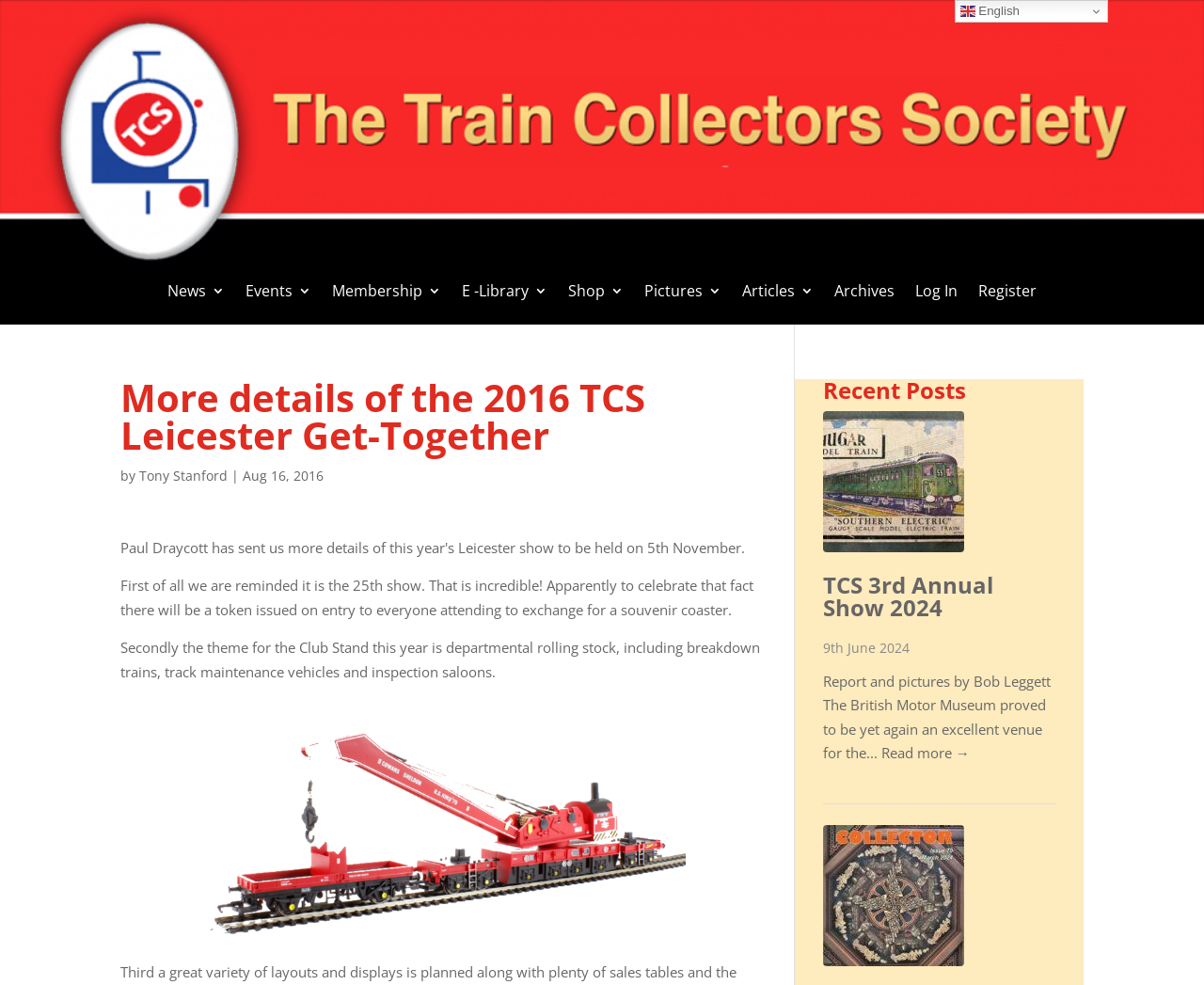What is the souvenir that attendees will receive?
Please interpret the details in the image and answer the question thoroughly.

I found the answer by looking at the paragraph that starts with 'First of all we are reminded it is the 25th show...' and it mentions that attendees will receive a token to exchange for a souvenir coaster.